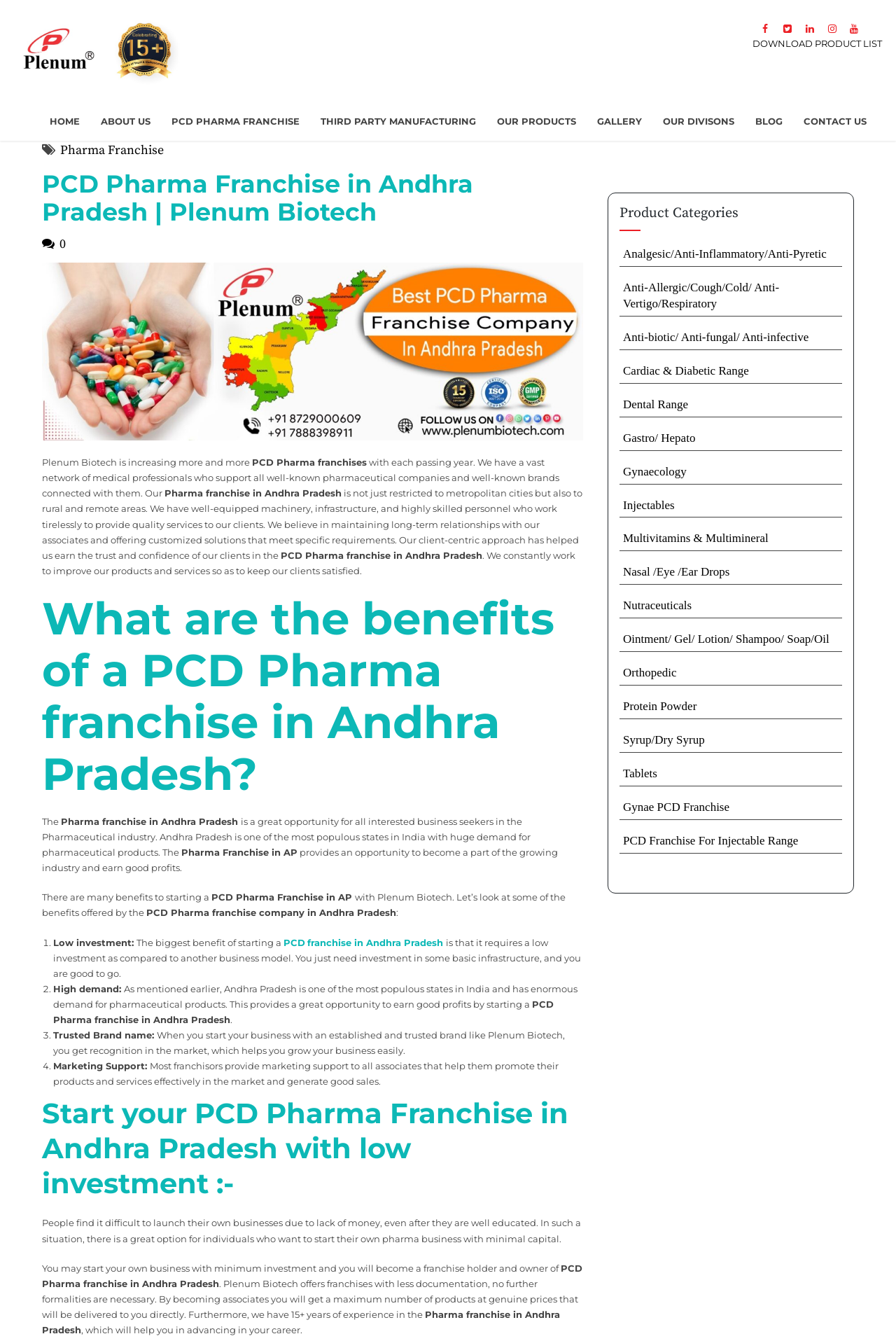What is the benefit of starting a PCD Pharma franchise in Andhra Pradesh?
Examine the screenshot and reply with a single word or phrase.

Low investment